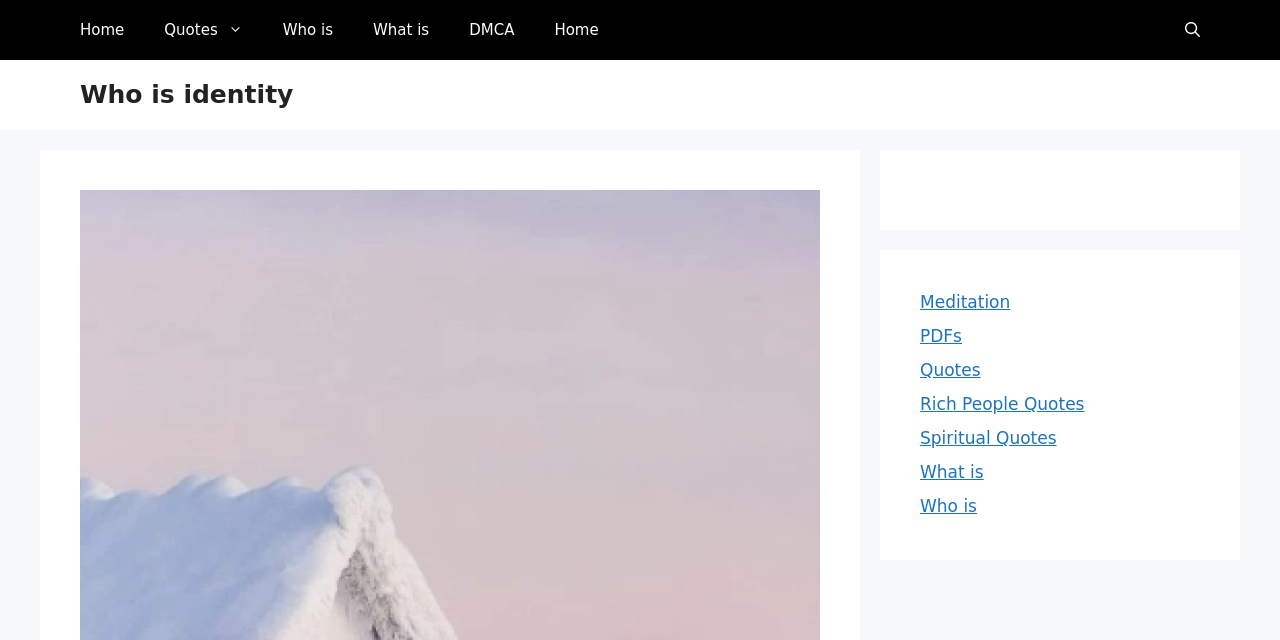Please find the bounding box coordinates of the section that needs to be clicked to achieve this instruction: "read spiritual quotes".

[0.719, 0.669, 0.825, 0.7]